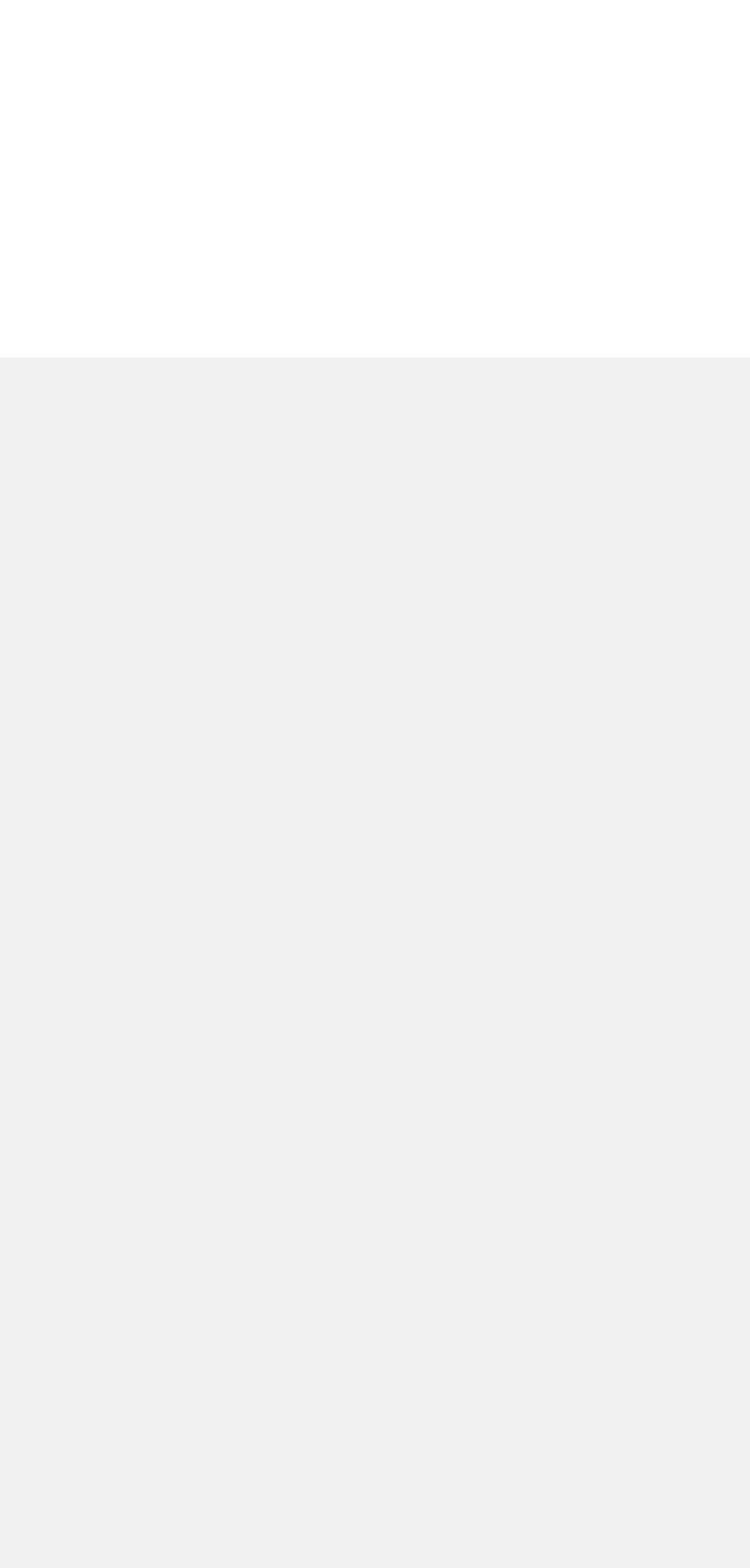What is the address of the company?
Please use the image to provide an in-depth answer to the question.

The address of the company can be found in the StaticText element which contains the text '3318 Highway 365 #172 Nederland, Texas 77627'.